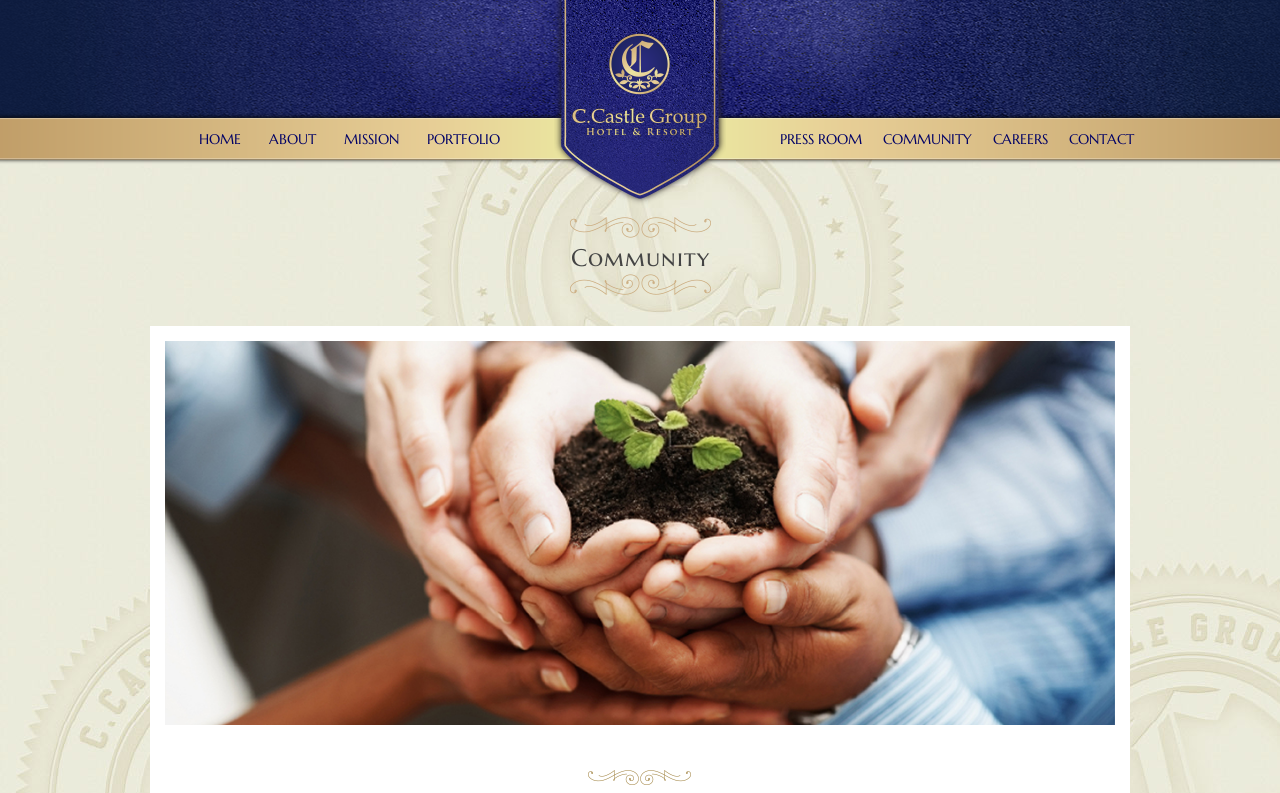Answer the question briefly using a single word or phrase: 
What is the position of the logo link?

Top right